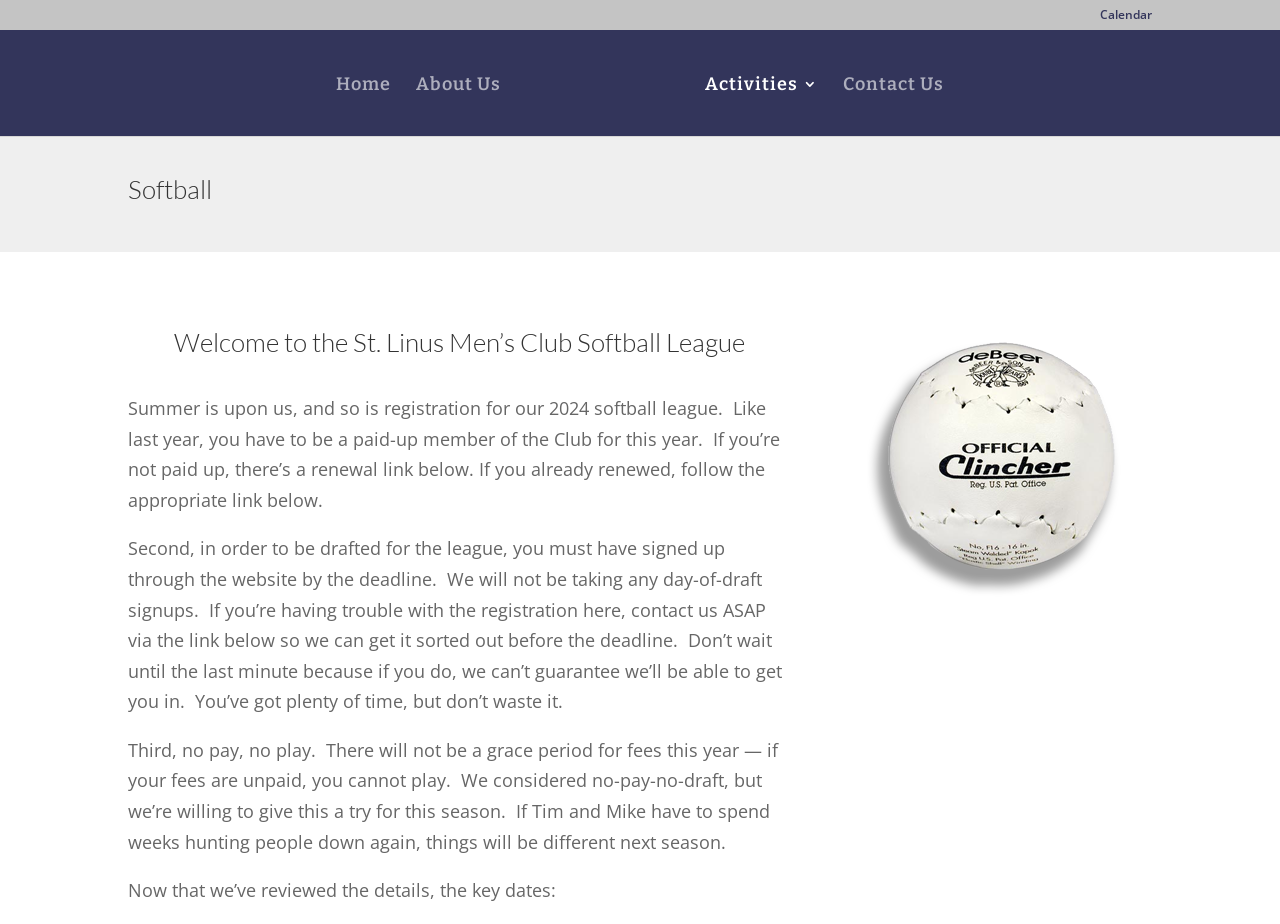Highlight the bounding box of the UI element that corresponds to this description: "About Us".

[0.325, 0.083, 0.391, 0.147]